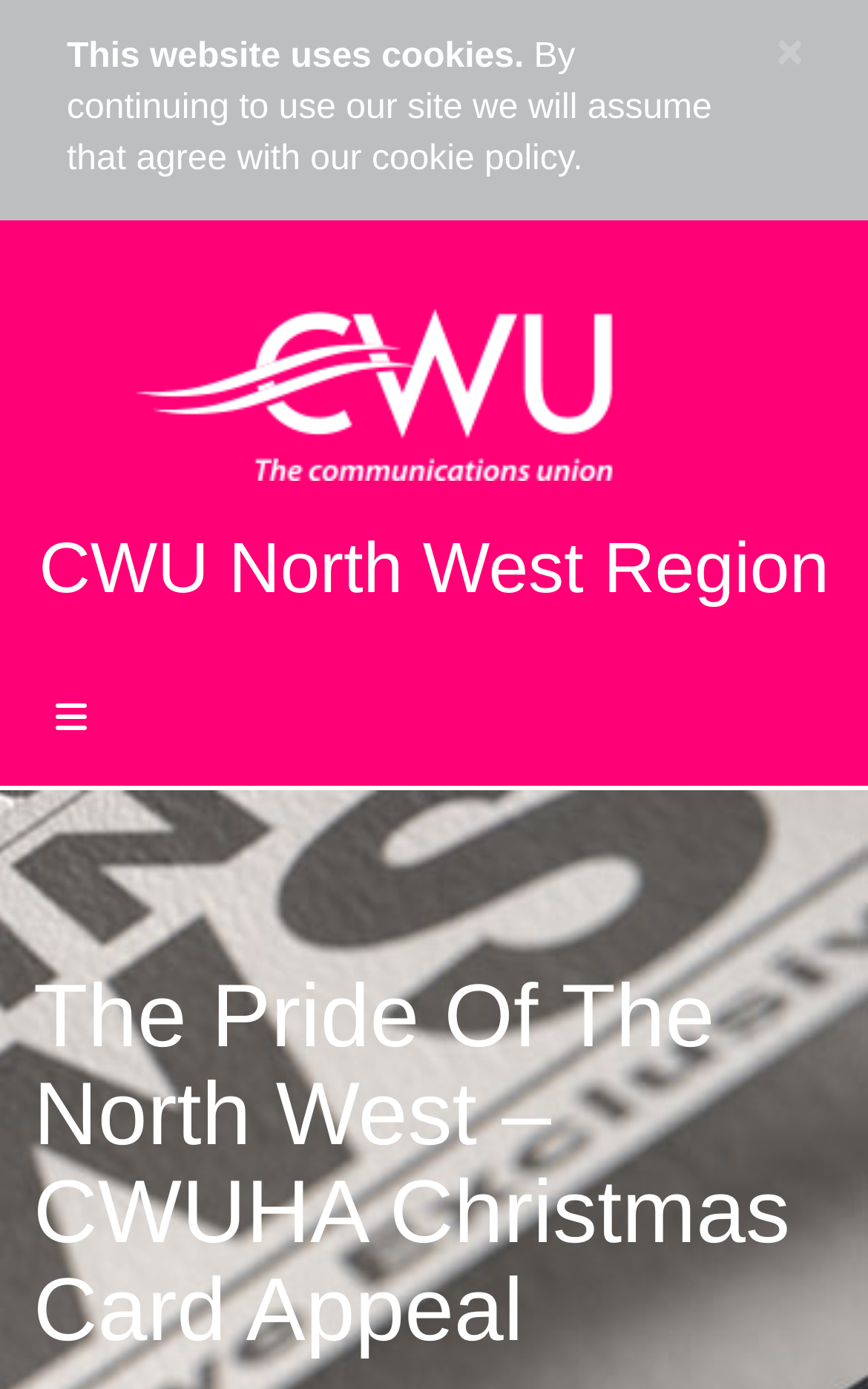Respond to the question below with a concise word or phrase:
What is the purpose of the button?

Toggle navigation